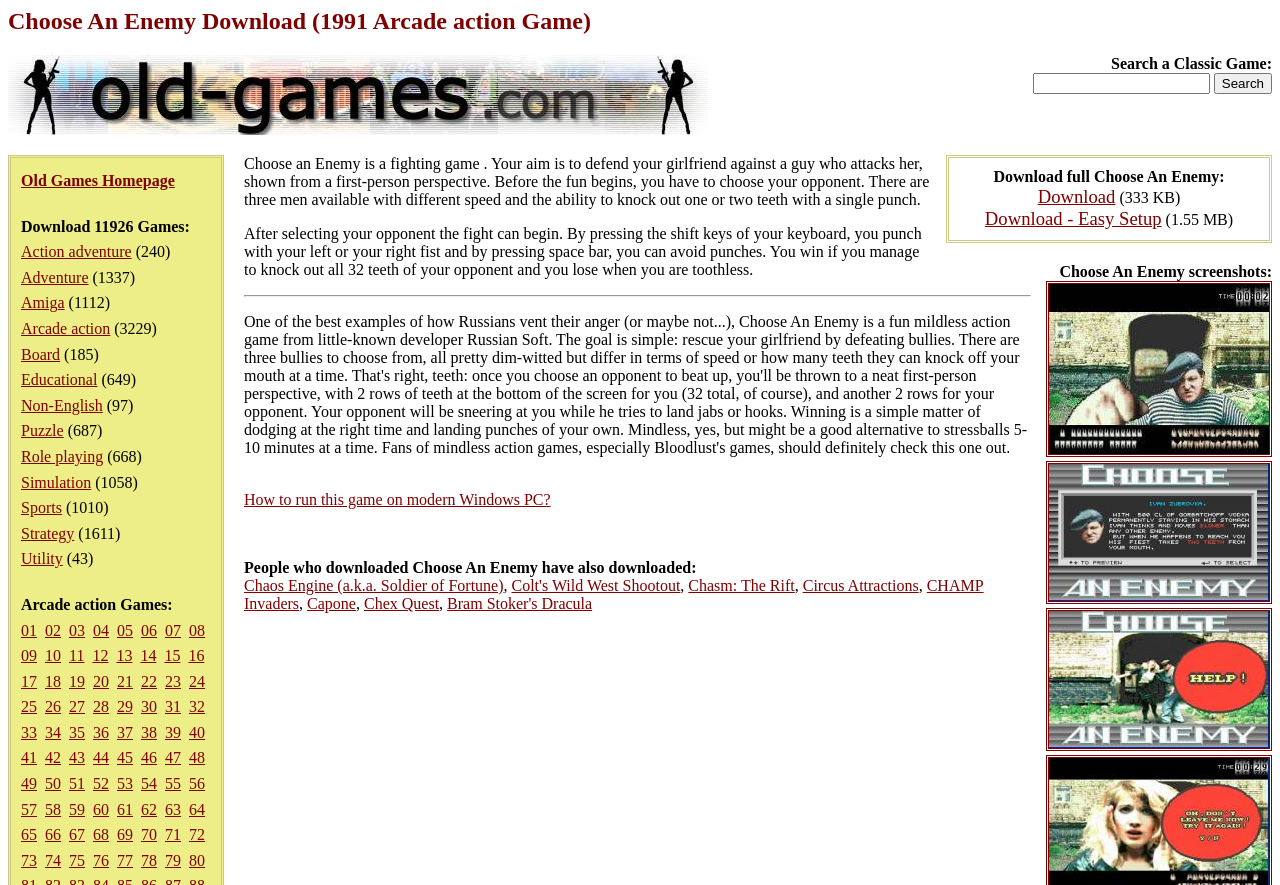Please locate and retrieve the main header text of the webpage.

Choose An Enemy Download (1991 Arcade action Game)